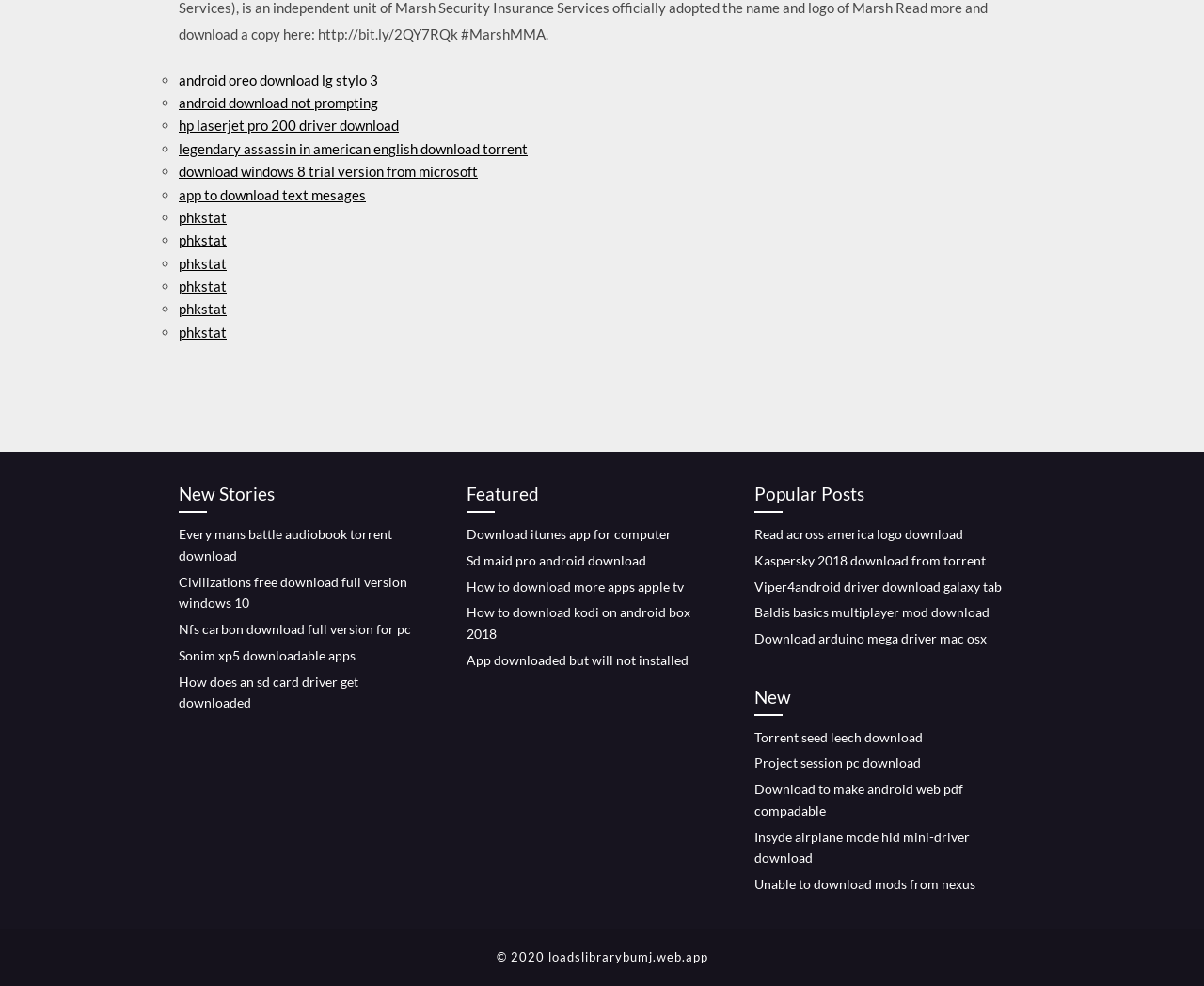Find and indicate the bounding box coordinates of the region you should select to follow the given instruction: "Read popular posts".

[0.627, 0.487, 0.838, 0.52]